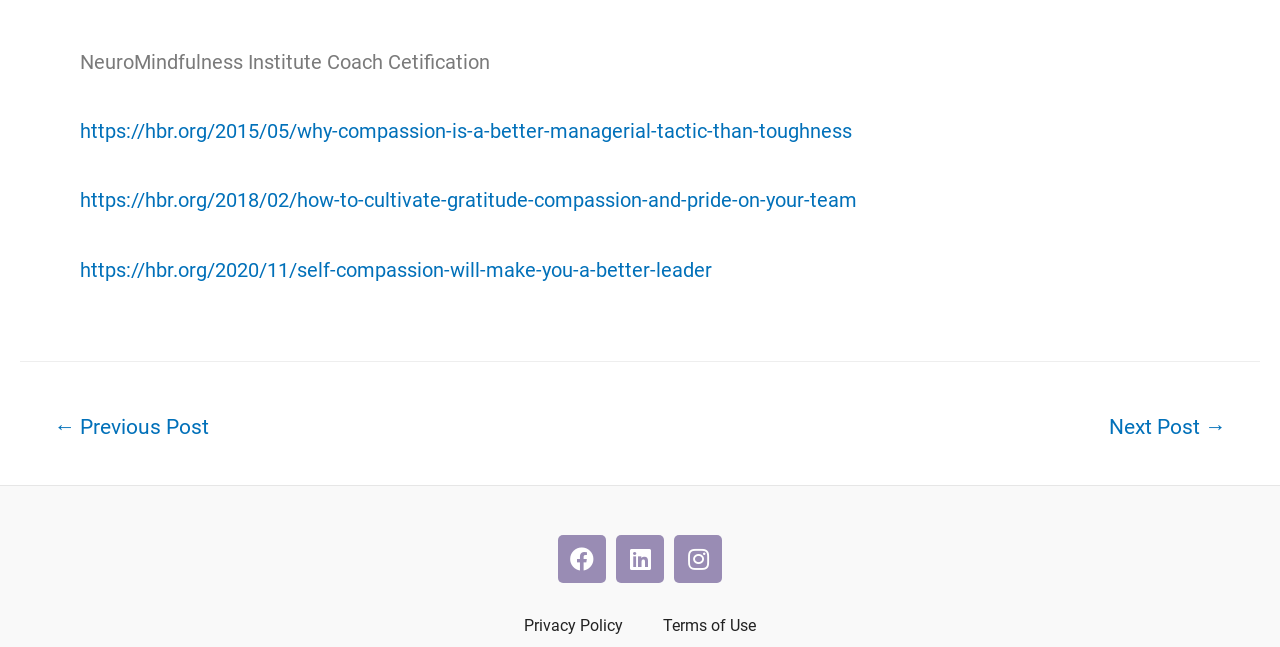Find the bounding box of the element with the following description: "https://hbr.org/2018/02/how-to-cultivate-gratitude-compassion-and-pride-on-your-team". The coordinates must be four float numbers between 0 and 1, formatted as [left, top, right, bottom].

[0.062, 0.291, 0.67, 0.328]